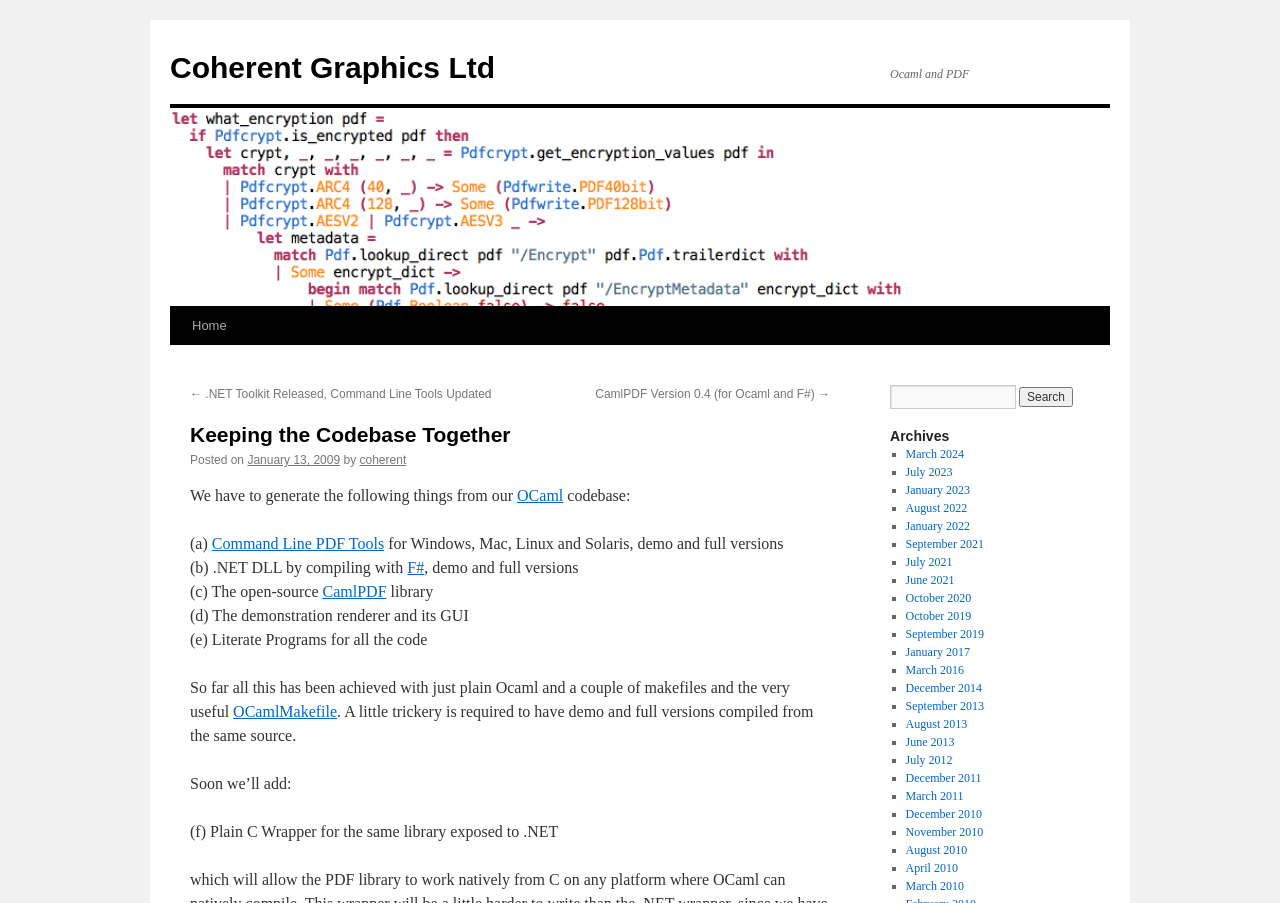Indicate the bounding box coordinates of the element that needs to be clicked to satisfy the following instruction: "View the 'Archives'". The coordinates should be four float numbers between 0 and 1, i.e., [left, top, right, bottom].

[0.695, 0.473, 0.852, 0.493]